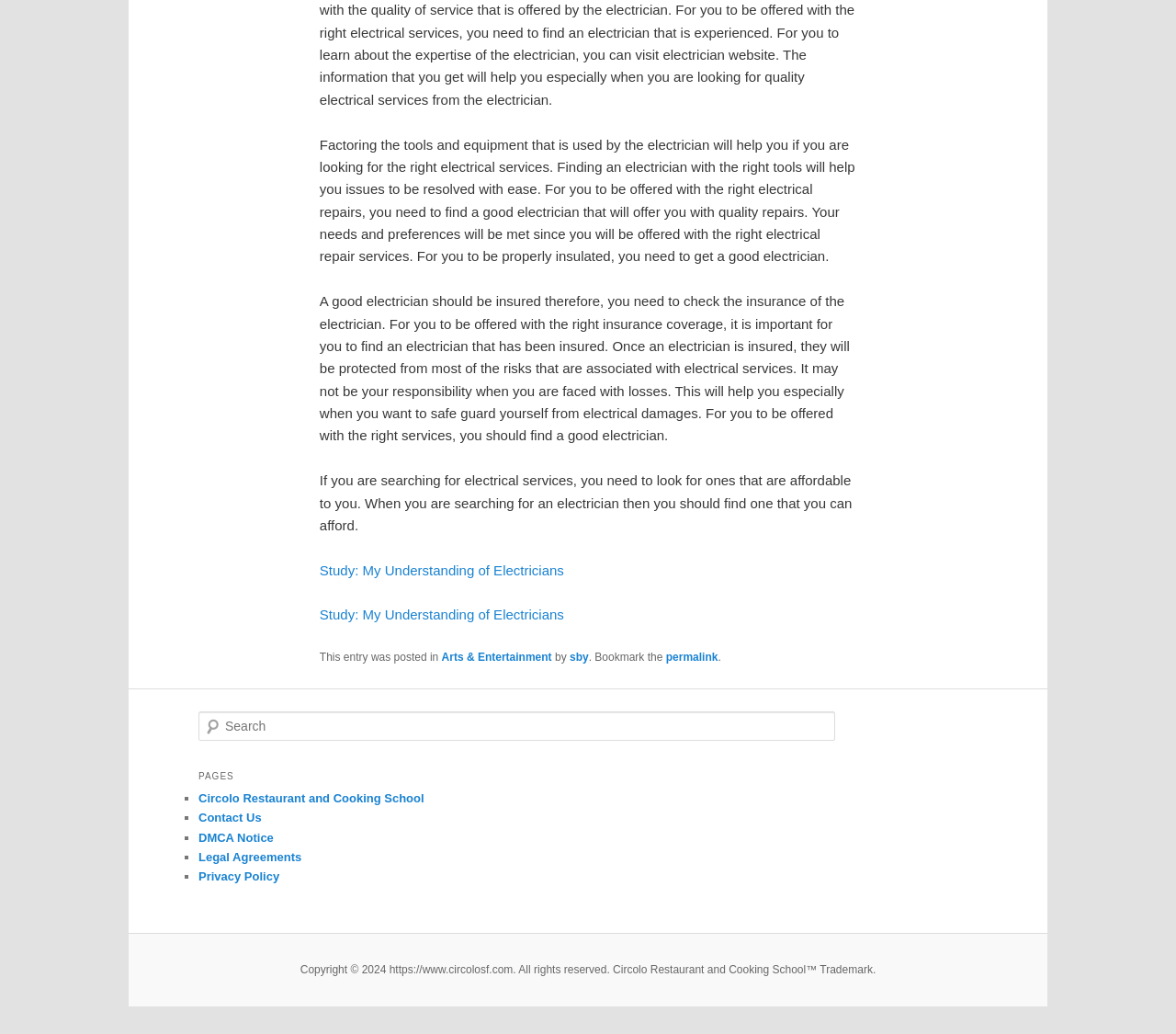Please find the bounding box coordinates for the clickable element needed to perform this instruction: "Search for something".

[0.169, 0.688, 0.71, 0.716]